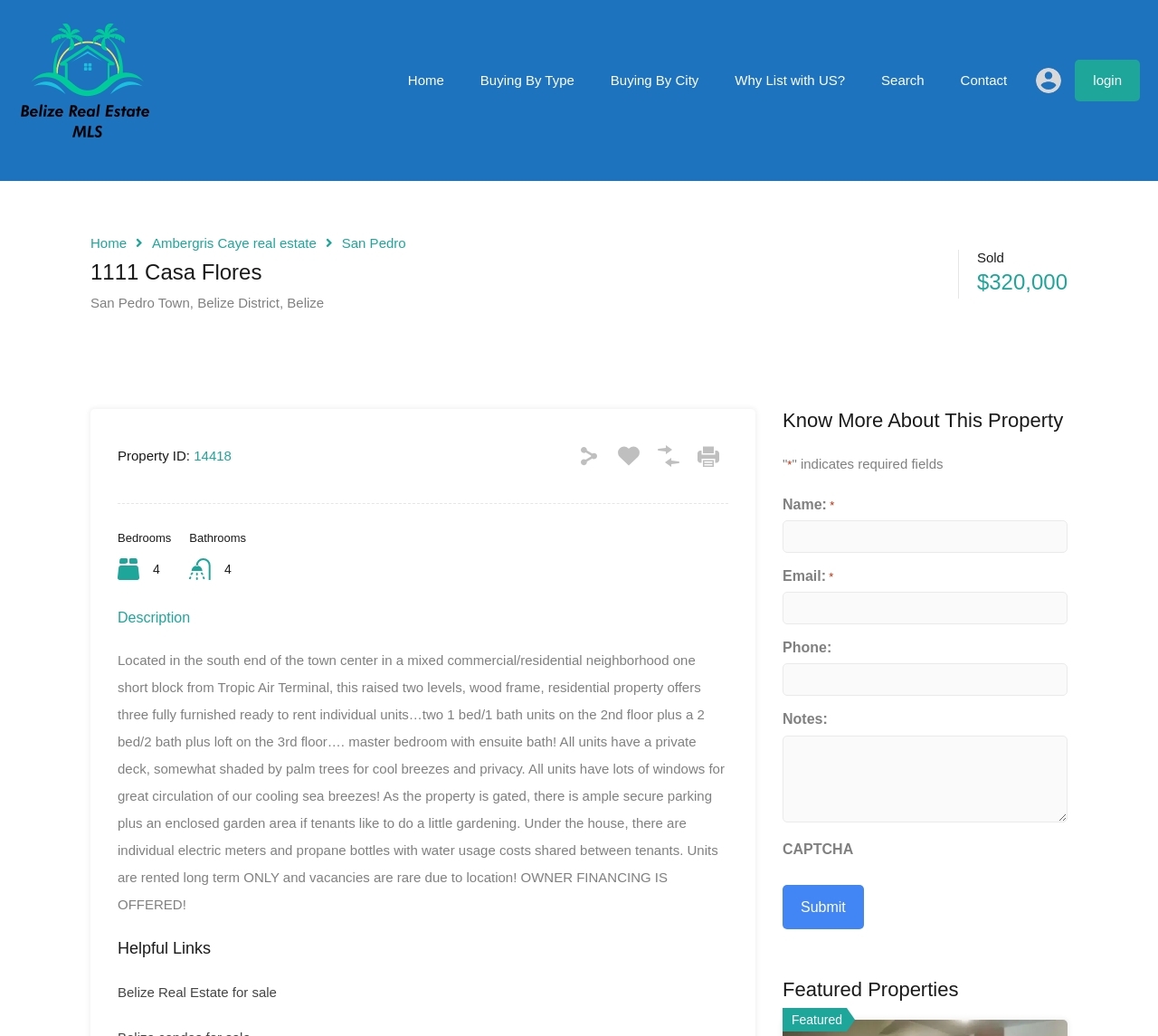Based on the element description: "Buying By Type", identify the UI element and provide its bounding box coordinates. Use four float numbers between 0 and 1, [left, top, right, bottom].

[0.401, 0.055, 0.509, 0.099]